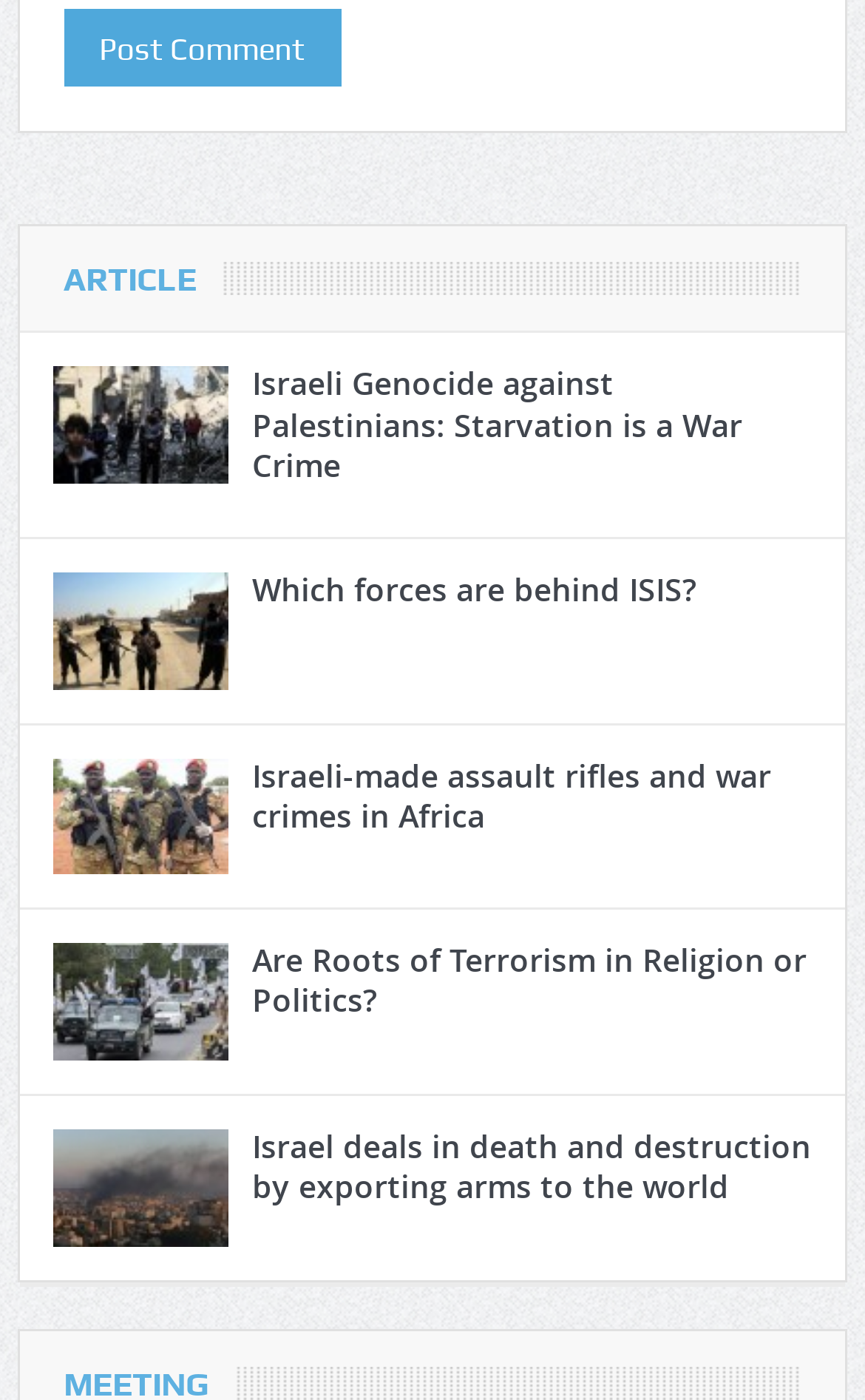Please use the details from the image to answer the following question comprehensively:
How many links are there under the 'ARTICLE' heading?

I counted the number of links under the 'ARTICLE' heading, which are links to 'Israeli Genocide against Palestinians: Starvation is a War Crime', 'Which forces are behind ISIS?', 'Israeli-made assault rifles and war crimes in Africa', 'Are Roots of Terrorism in Religion or Politics?', and 'Israel deals in death and destruction by exporting arms to the world'. There are 6 links in total.